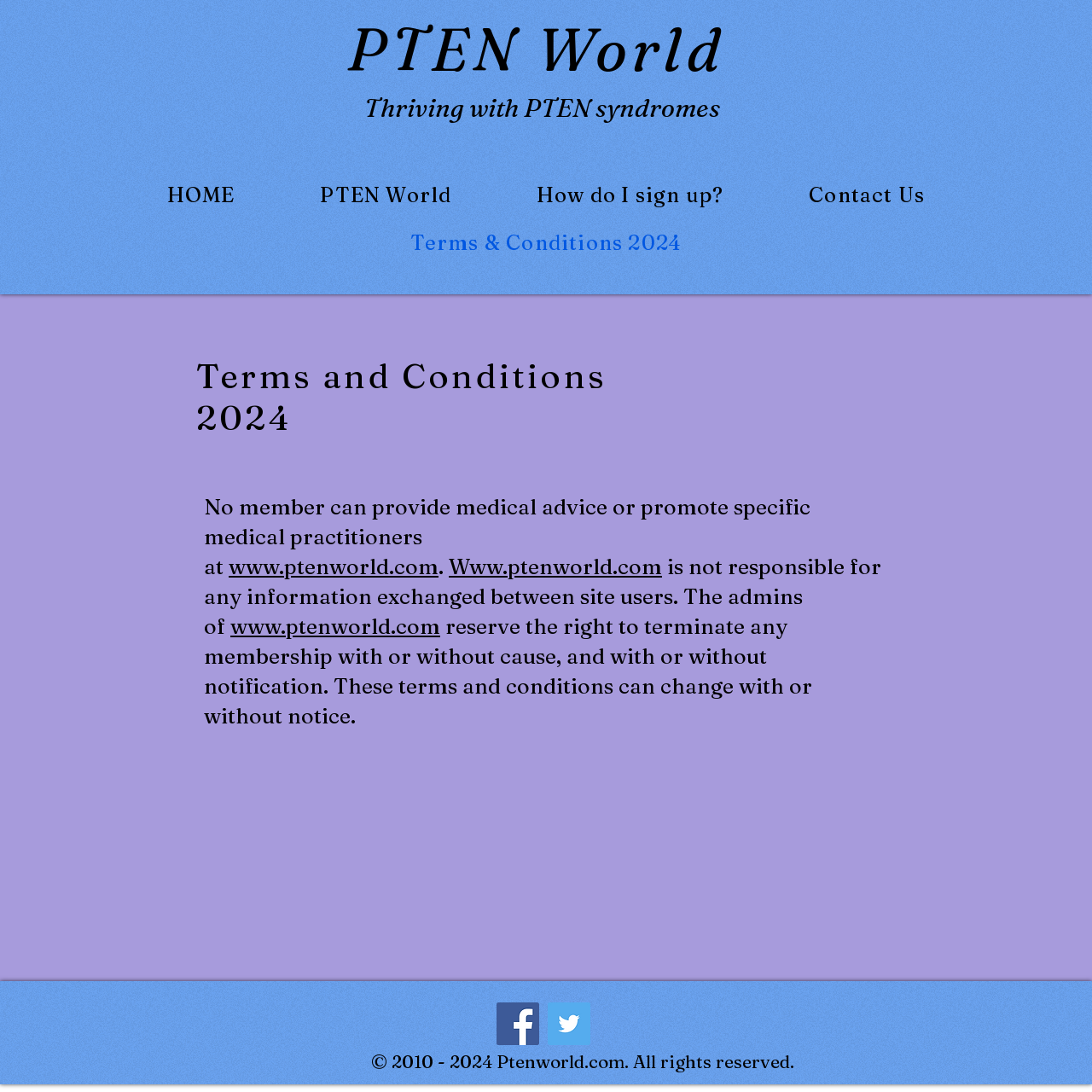Describe the entire webpage, focusing on both content and design.

The webpage is titled "Terms & Conditions 2024 | PTEN World" and appears to be a support and advocacy group for people with PTEN hamartoma tumor syndrome (PHTS), Cowden syndrome (CS), or Bannayan-Riley-Ruvalcaba syndrome (BRRS) and their families.

At the top of the page, there is a heading "PTEN World" followed by a static text "Thriving with PTEN syndromes". Below this, there is a navigation menu with five links: "HOME", "PTEN World", "How do I sign up?", "Contact Us", and "Terms & Conditions 2024".

The main content of the page is divided into sections. The first section has a heading "Terms and Conditions 2024" followed by a block of text that outlines the terms and conditions of the group, including a statement that no member can provide medical advice or promote specific medical practitioners. There are also links to the group's website, www.ptenworld.com, and a statement that the admins reserve the right to terminate any membership with or without cause.

At the bottom of the page, there is a social bar with links to Facebook and Twitter, each accompanied by an image of the respective social media platform's logo. Below this, there is a copyright notice that reads "© 2010 - 2024 Ptenworld.com. All rights reserved."